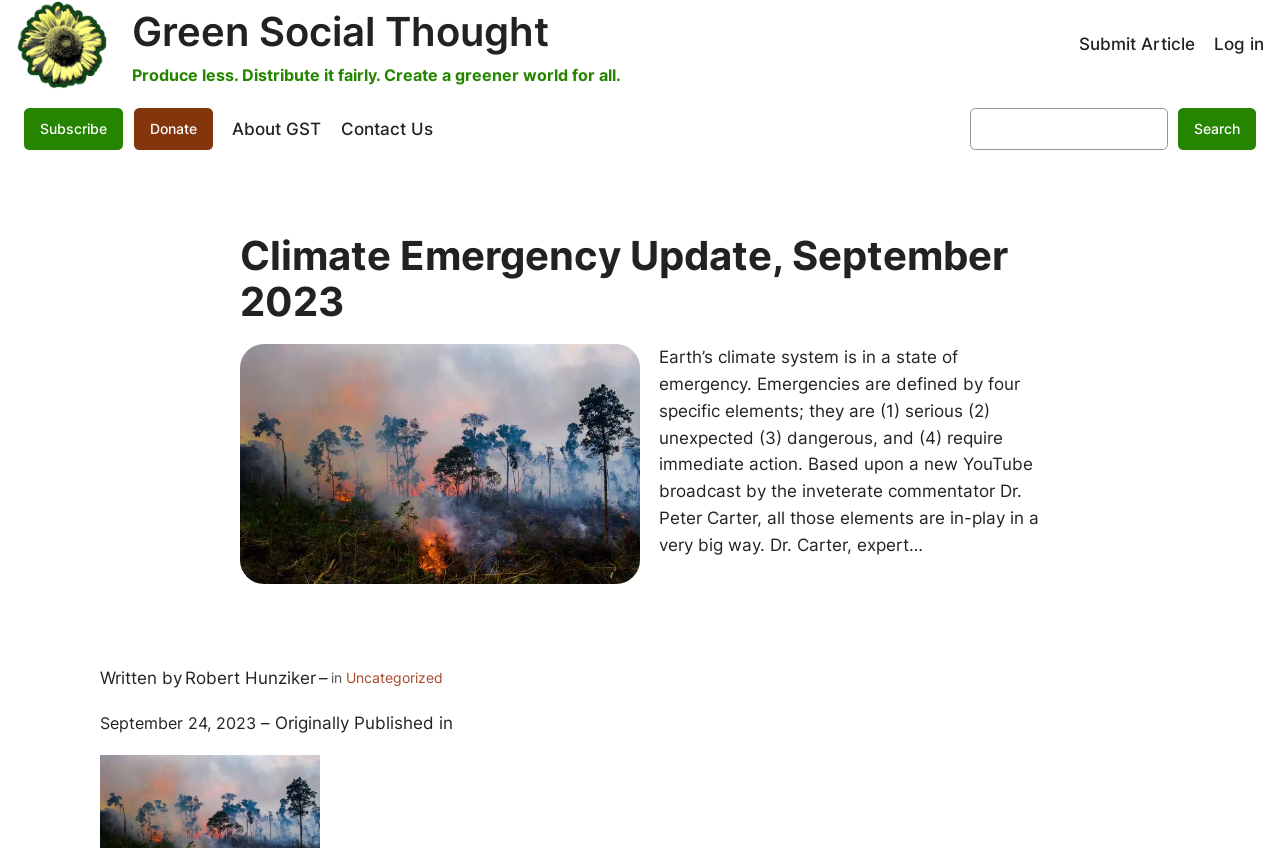Please determine the bounding box coordinates of the clickable area required to carry out the following instruction: "explore Kids Gift Ideas". The coordinates must be four float numbers between 0 and 1, represented as [left, top, right, bottom].

None